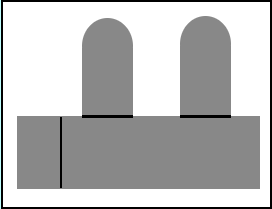Answer the question below in one word or phrase:
What is the color of the rectangular base?

Muted gray